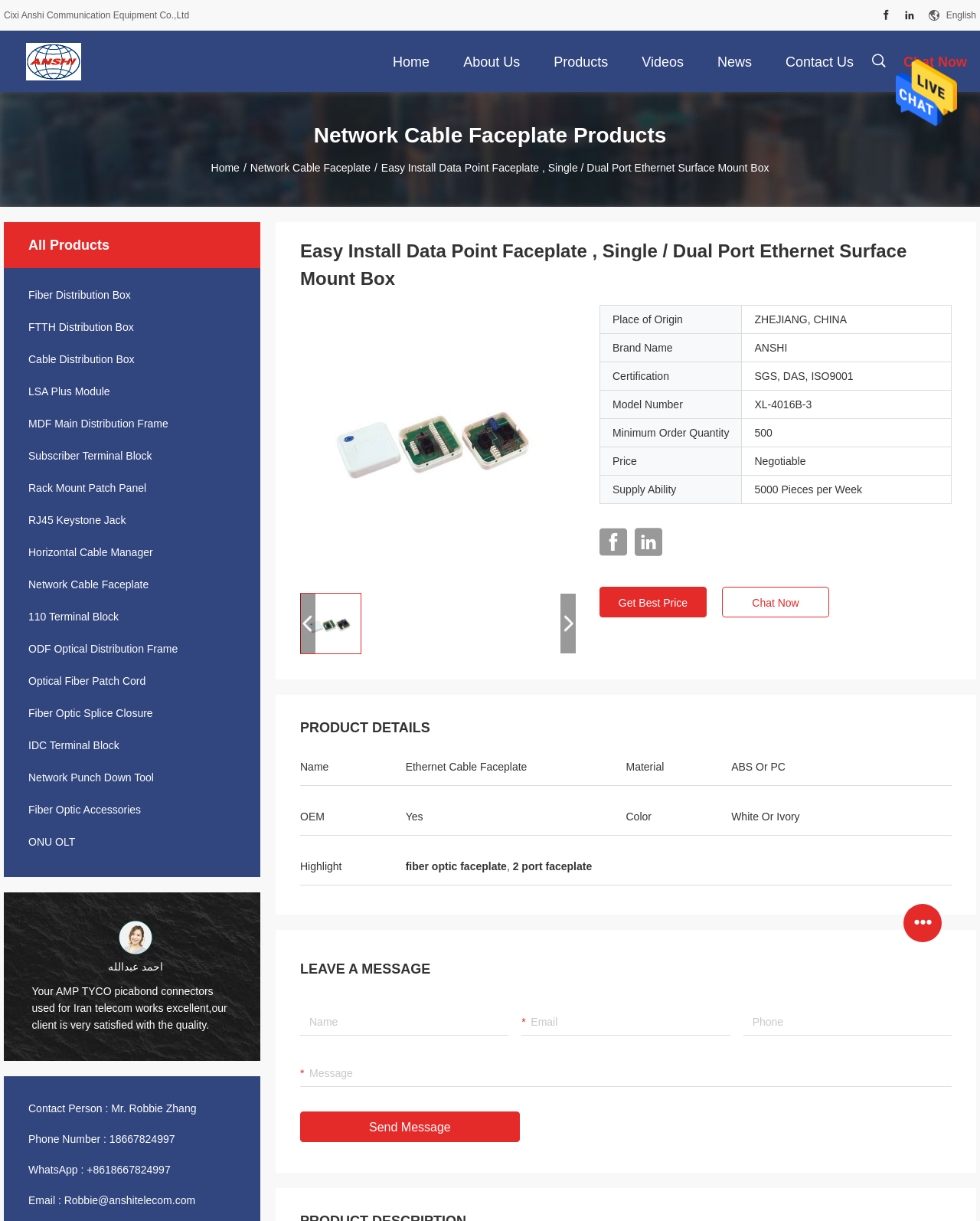Can you find the bounding box coordinates for the element that needs to be clicked to execute this instruction: "Contact the company via WhatsApp"? The coordinates should be given as four float numbers between 0 and 1, i.e., [left, top, right, bottom].

[0.088, 0.953, 0.174, 0.963]